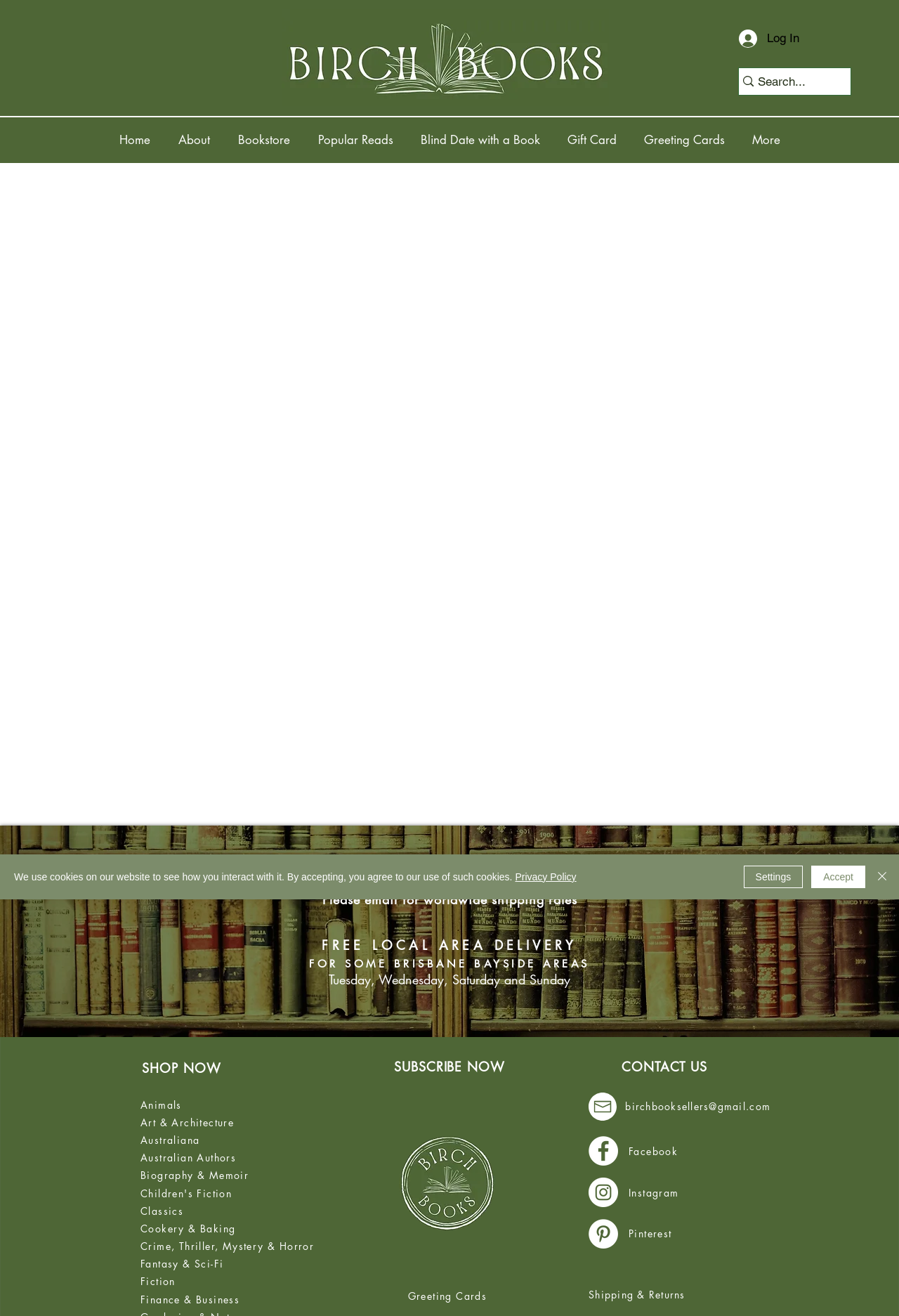Please determine the bounding box coordinates of the element's region to click for the following instruction: "Shop now".

[0.158, 0.805, 0.246, 0.818]